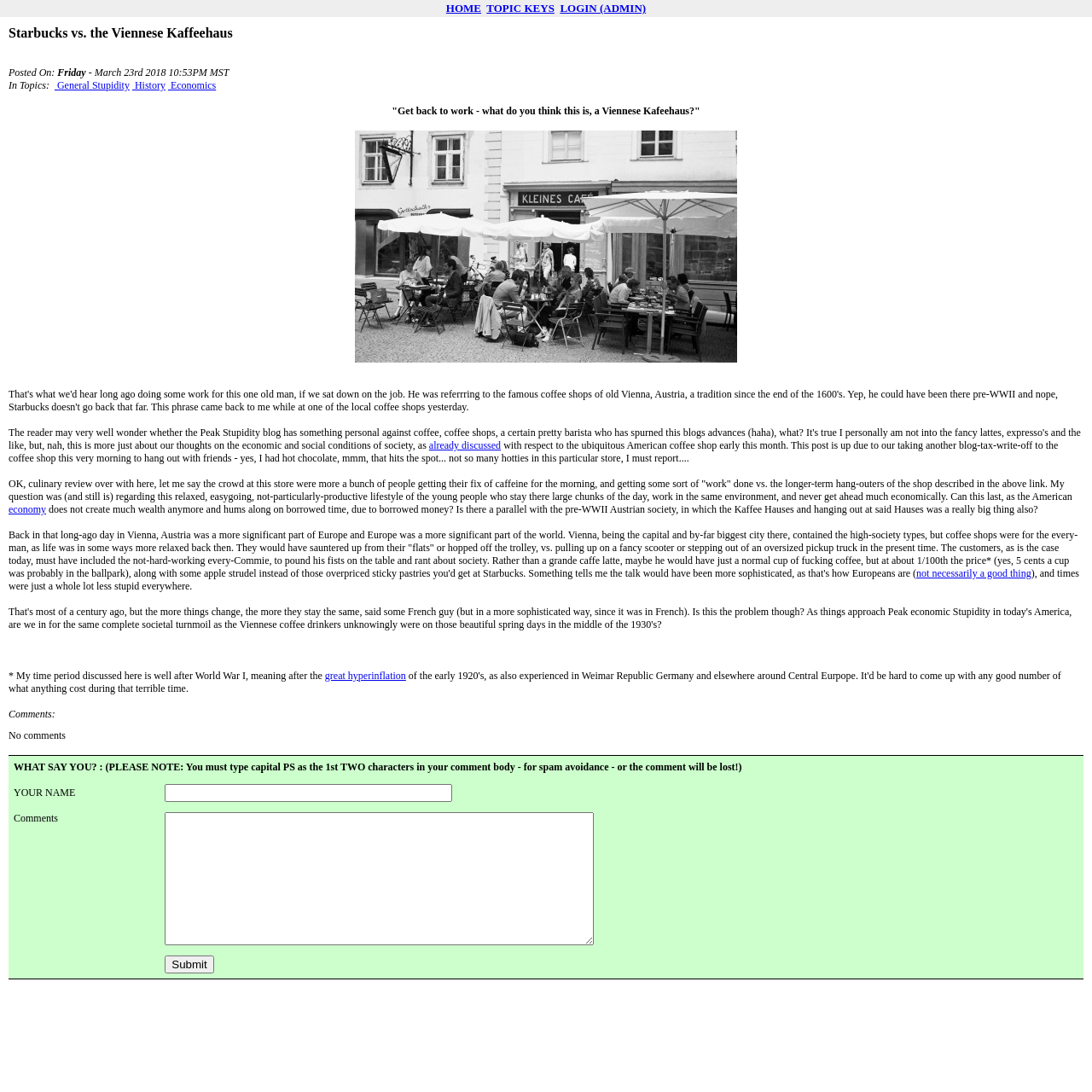What is the purpose of the comment section?
Provide a one-word or short-phrase answer based on the image.

To leave a comment